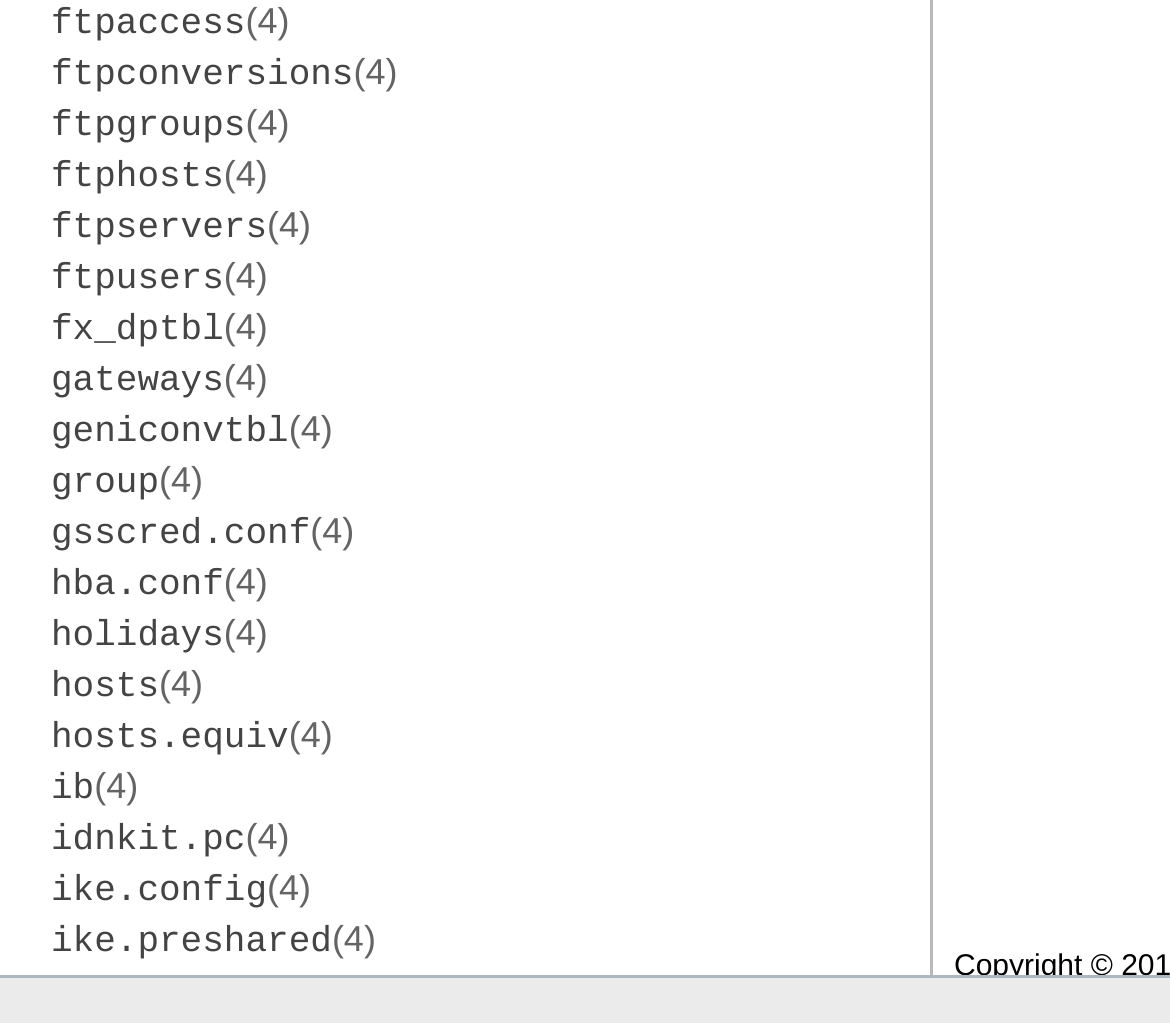Are all links on the same horizontal level?
Please provide a single word or phrase as your answer based on the image.

Yes